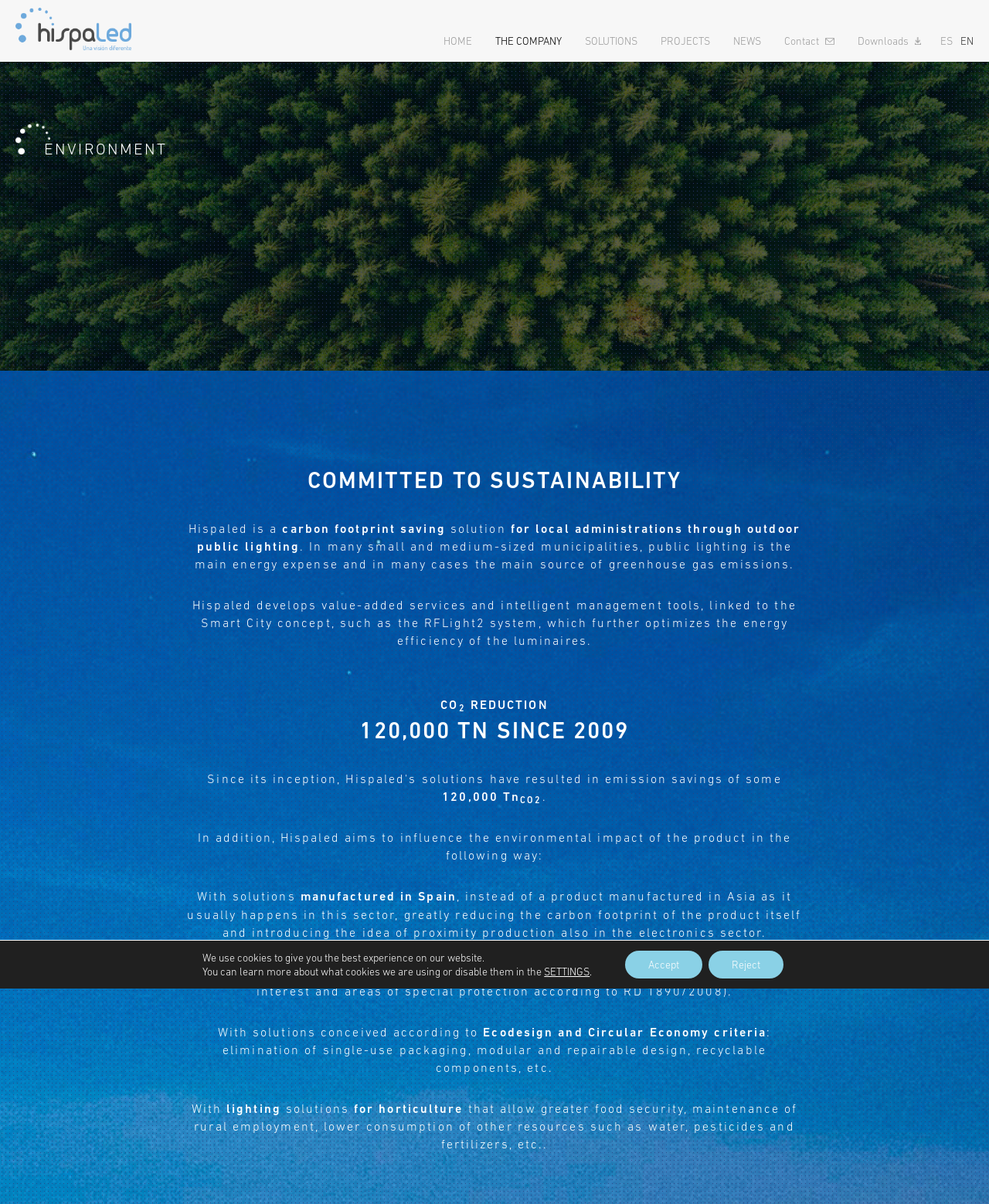Please determine the bounding box coordinates of the element to click on in order to accomplish the following task: "Click the CONTACT link". Ensure the coordinates are four float numbers ranging from 0 to 1, i.e., [left, top, right, bottom].

[0.781, 0.029, 0.855, 0.04]